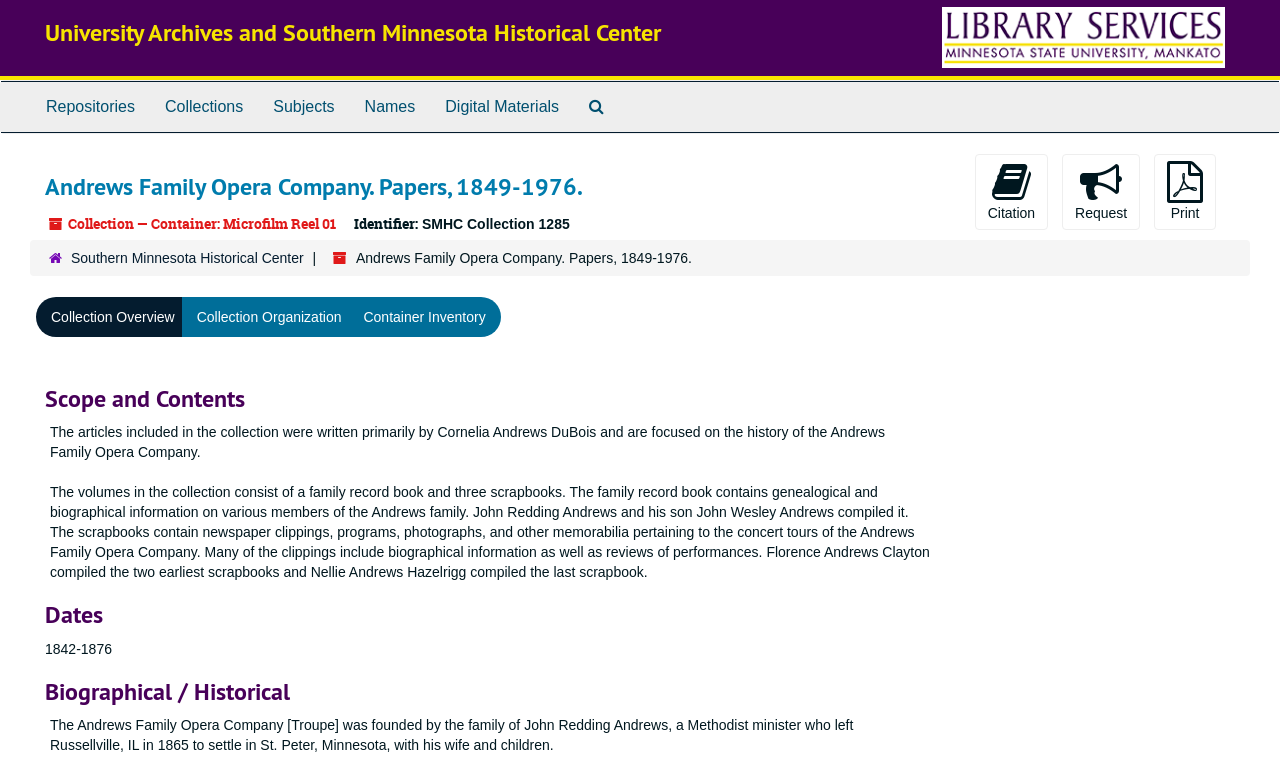Describe all the visual and textual components of the webpage comprehensively.

The webpage is about the Andrews Family Opera Company Papers, a collection held at the University Archives and Southern Minnesota Historical Center. At the top of the page, there is a heading with the title of the collection, followed by a link to the University Archives and Southern Minnesota Historical Center. 

To the right of the title, there is an image with the logo of ArchivesSpace. Below the title, there is a top-level navigation menu with links to Repositories, Collections, Subjects, Names, Digital Materials, and Search The Archives.

The main content of the page is divided into sections. The first section has a heading with the title of the collection, followed by a brief description of the collection, including the identifier and a note about the container. 

Below this section, there are three buttons for page actions: Citation, Request, and Print. To the right of these buttons, there is a hierarchical navigation menu with a link to the Southern Minnesota Historical Center and a heading with the title of the collection.

The next section has links to Collection Overview, Collection Organization, and Container Inventory. Following this, there is a heading for Scope and Contents, which is followed by two paragraphs of text describing the contents of the collection, including articles written by Cornelia Andrews DuBois and volumes consisting of a family record book and three scrapbooks.

Below this section, there are headings for Dates and Biographical / Historical, with corresponding text describing the dates of the collection and the history of the Andrews Family Opera Company.